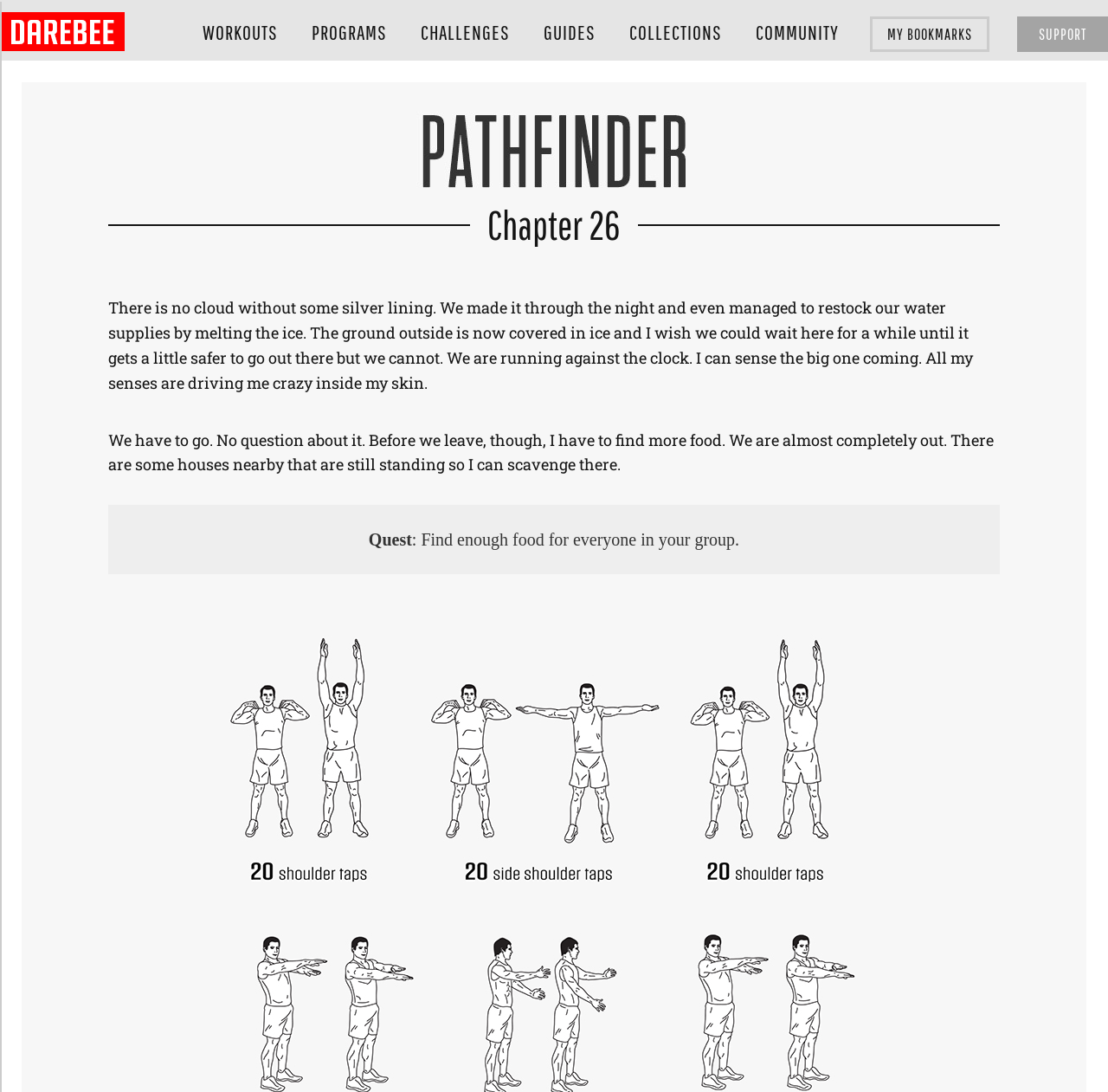Predict the bounding box of the UI element based on this description: "programs".

[0.267, 0.018, 0.363, 0.04]